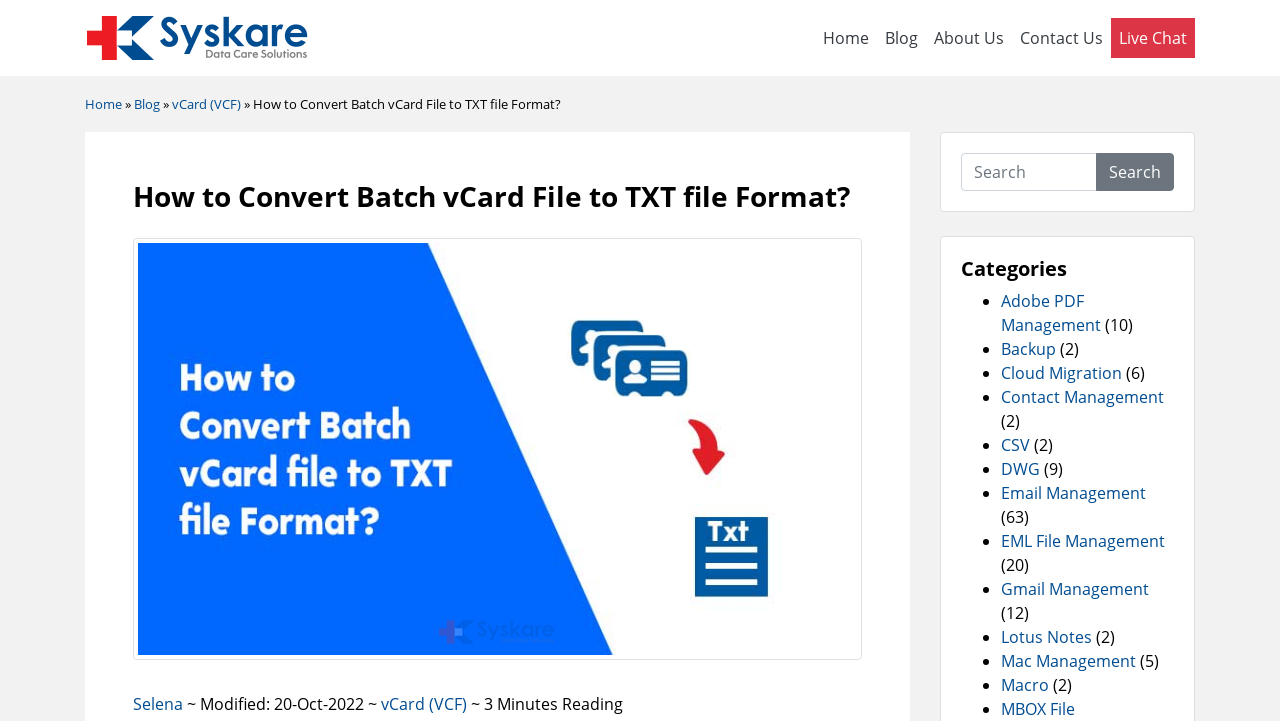Locate the bounding box coordinates of the clickable area to execute the instruction: "Search for something". Provide the coordinates as four float numbers between 0 and 1, represented as [left, top, right, bottom].

[0.751, 0.212, 0.917, 0.265]